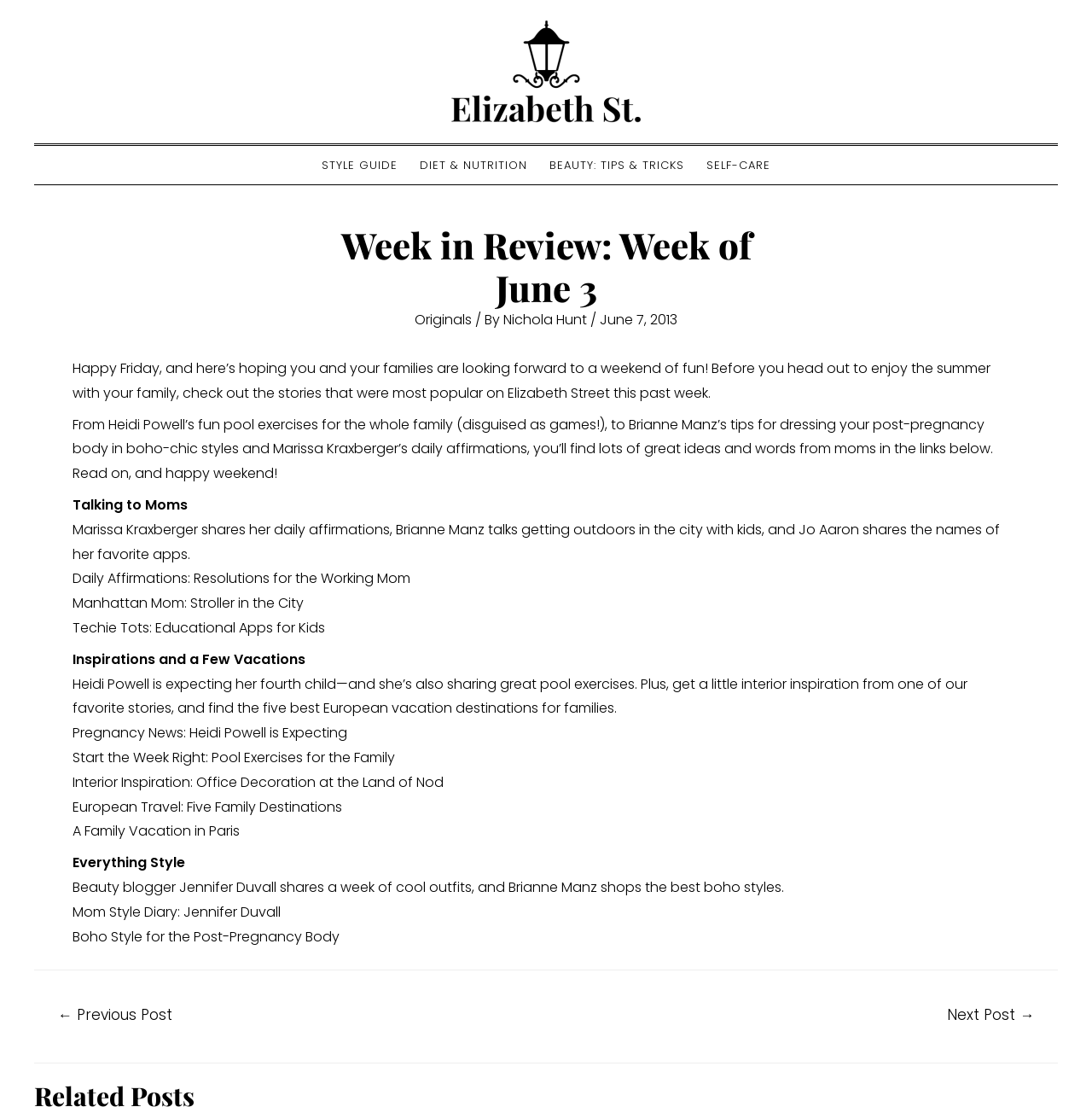Show me the bounding box coordinates of the clickable region to achieve the task as per the instruction: "Check out the 'European Travel: Five Family Destinations' story".

[0.066, 0.72, 0.313, 0.737]